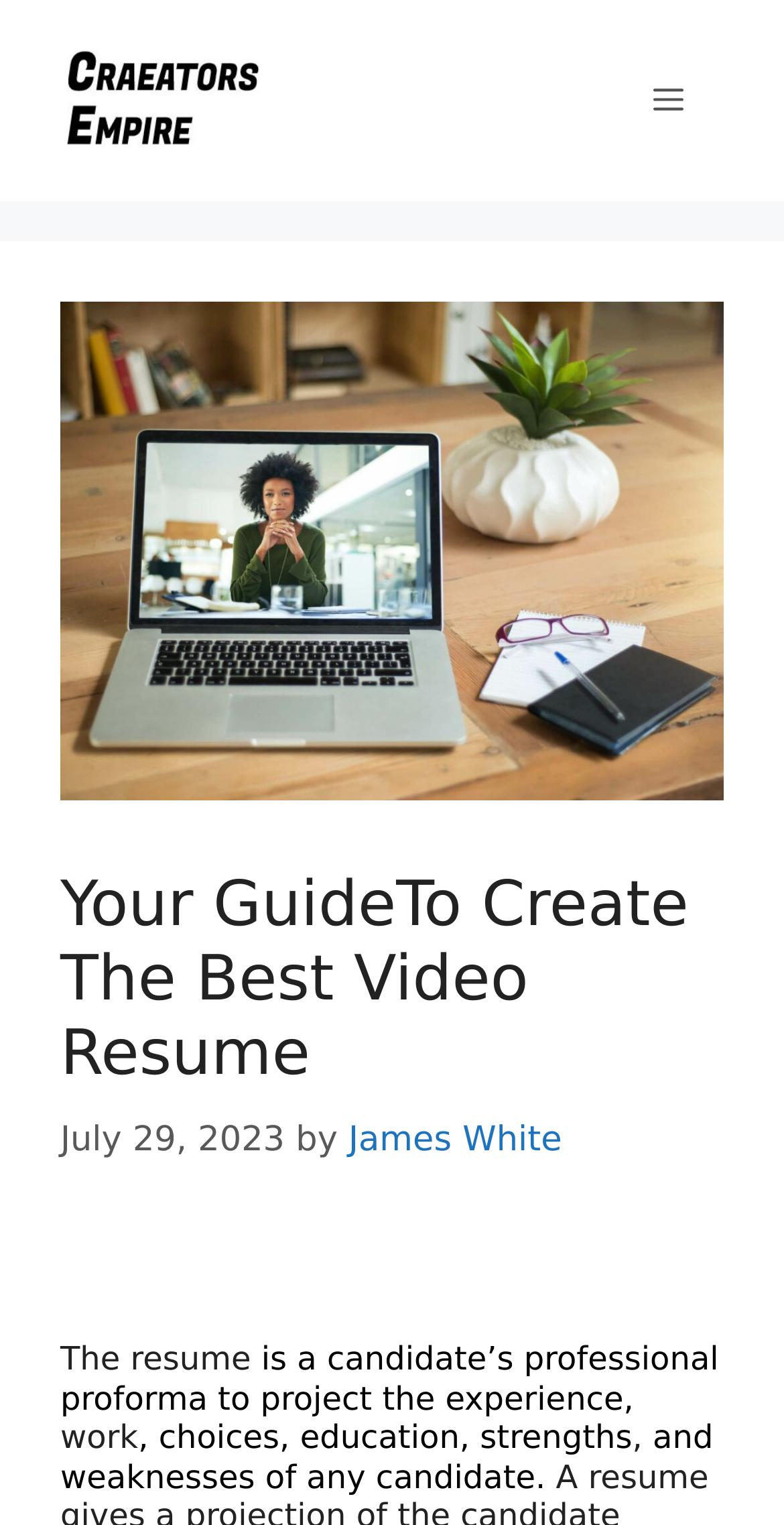Identify the bounding box of the HTML element described here: "alt="Creators Empire"". Provide the coordinates as four float numbers between 0 and 1: [left, top, right, bottom].

[0.077, 0.052, 0.333, 0.079]